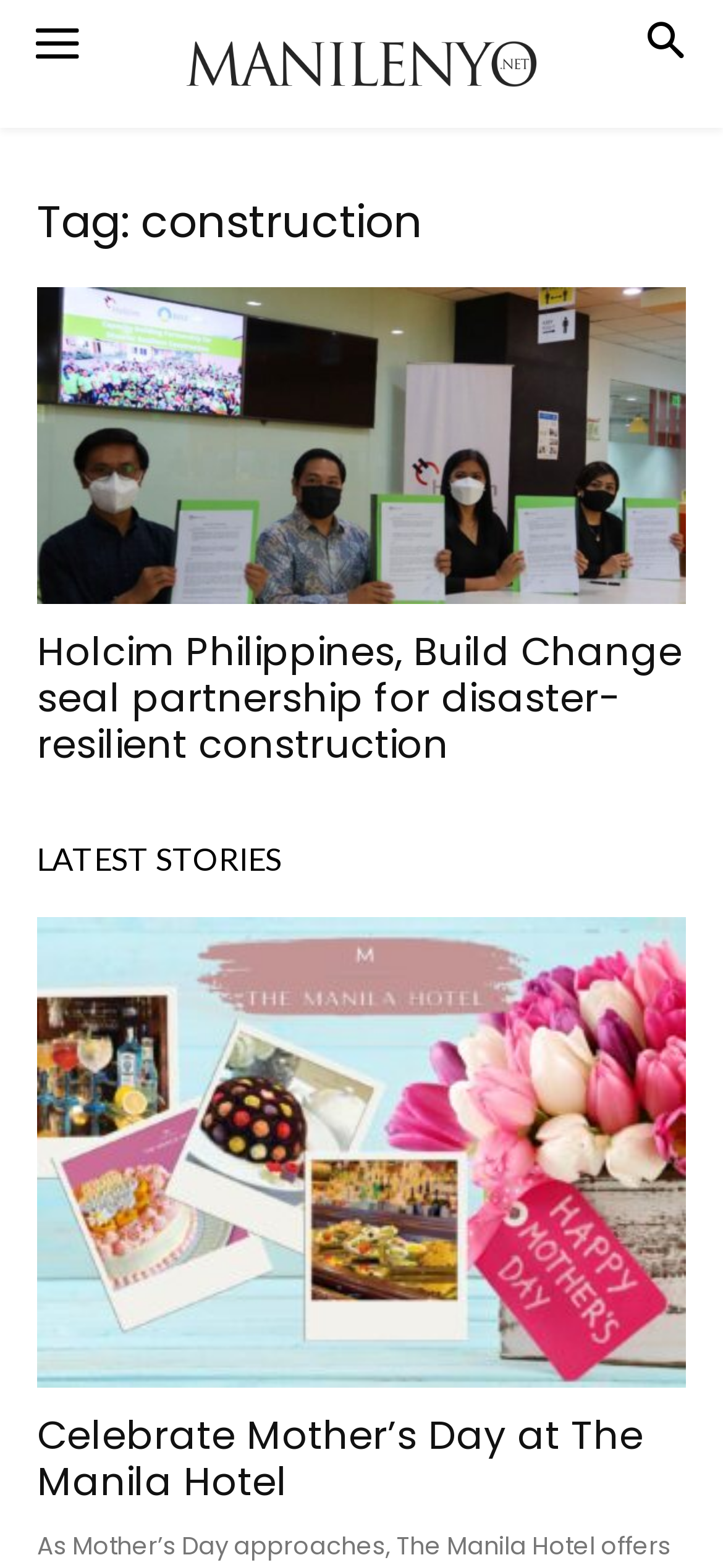Using the description "aria-label="menu-button"", predict the bounding box of the relevant HTML element.

[0.016, 0.012, 0.141, 0.069]